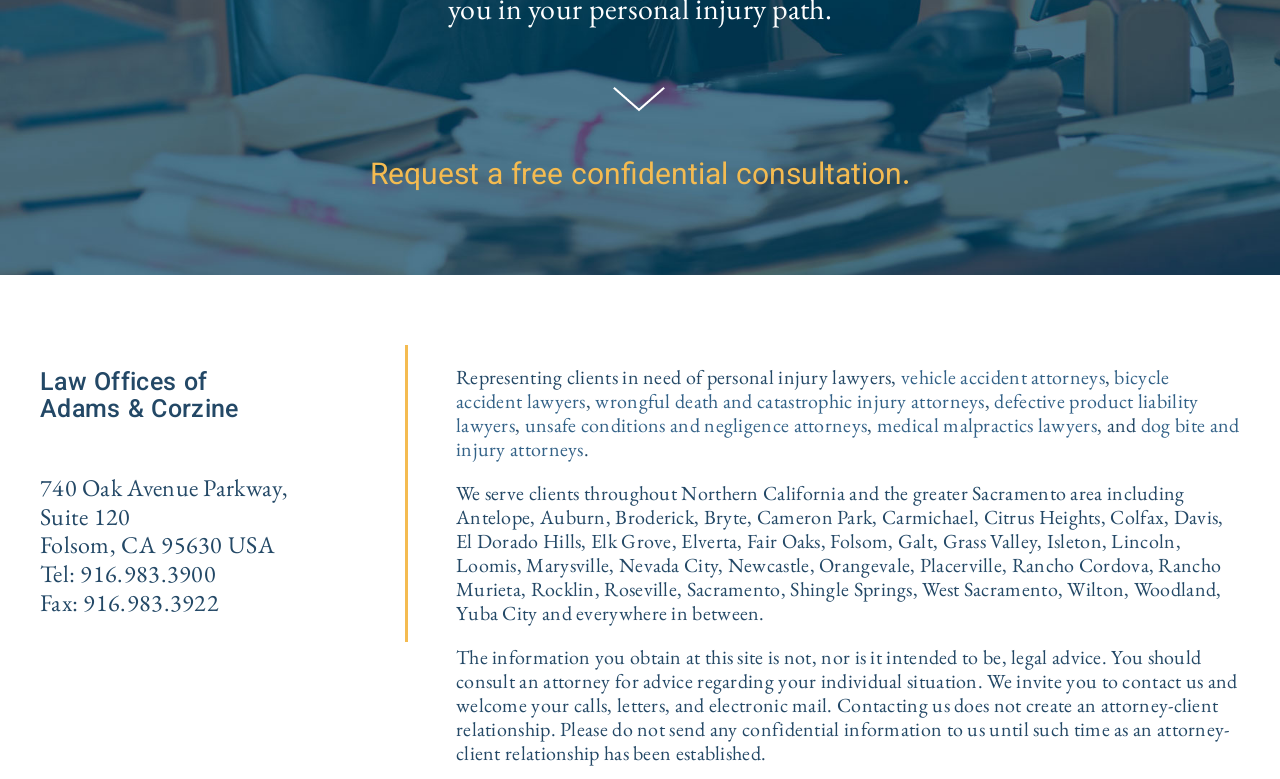What types of attorneys are represented on this website?
By examining the image, provide a one-word or phrase answer.

Personal injury lawyers